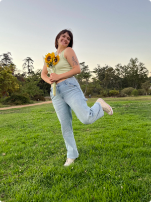What is the mood of the moment in the image?
Please provide a comprehensive and detailed answer to the question.

The natural surroundings, including trees in the background, provide a serene backdrop, enhancing the overall uplifting and carefree mood of the moment, which is also reflected in the woman's playful pose and joyful expression.